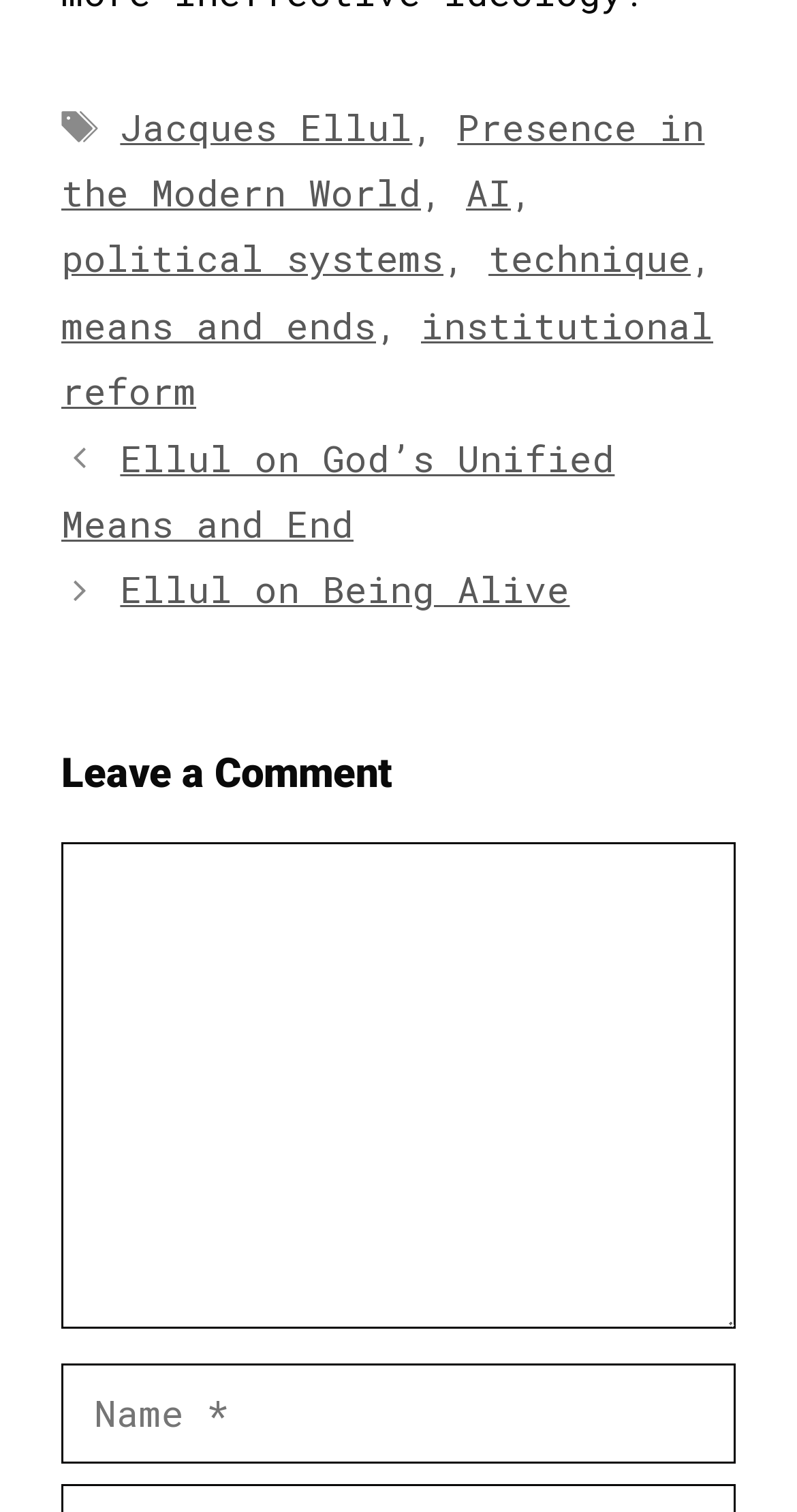Please answer the following question using a single word or phrase: 
How many navigation links are there?

2